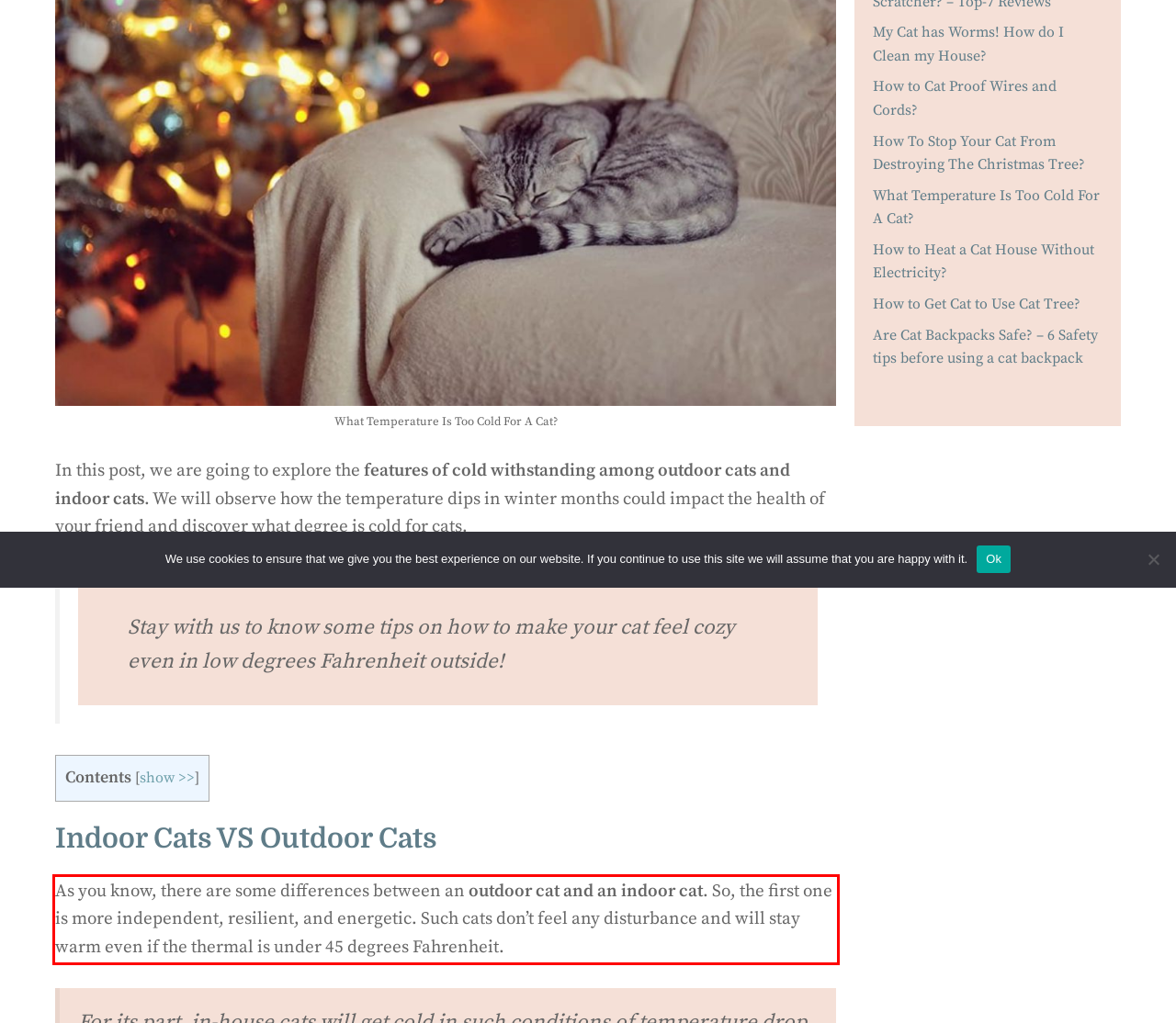Locate the red bounding box in the provided webpage screenshot and use OCR to determine the text content inside it.

As you know, there are some differences between an outdoor cat and an indoor cat. So, the first one is more independent, resilient, and energetic. Such cats don’t feel any disturbance and will stay warm even if the thermal is under 45 degrees Fahrenheit.